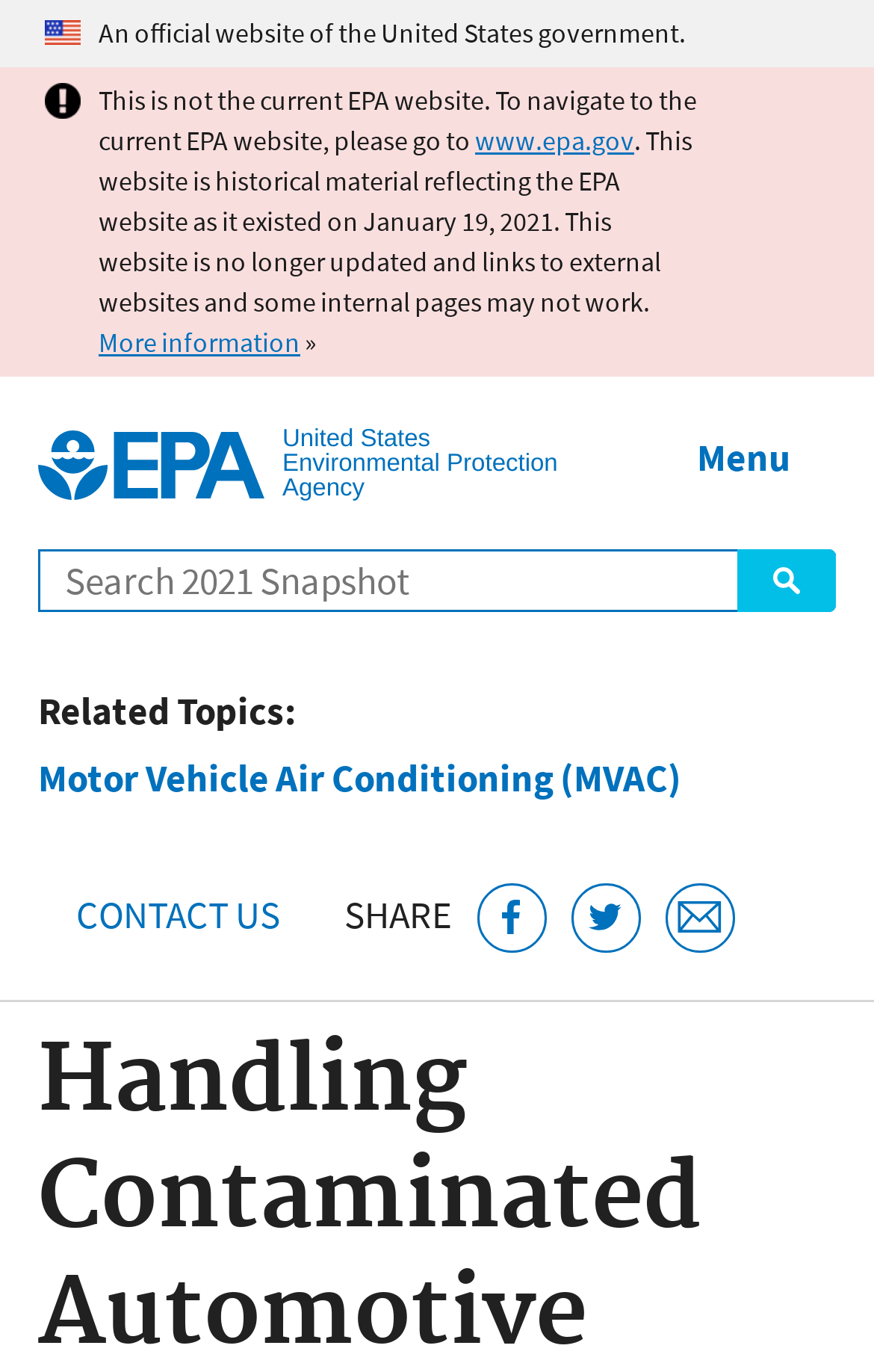Pinpoint the bounding box coordinates of the clickable area necessary to execute the following instruction: "Share via Facebook". The coordinates should be given as four float numbers between 0 and 1, namely [left, top, right, bottom].

None